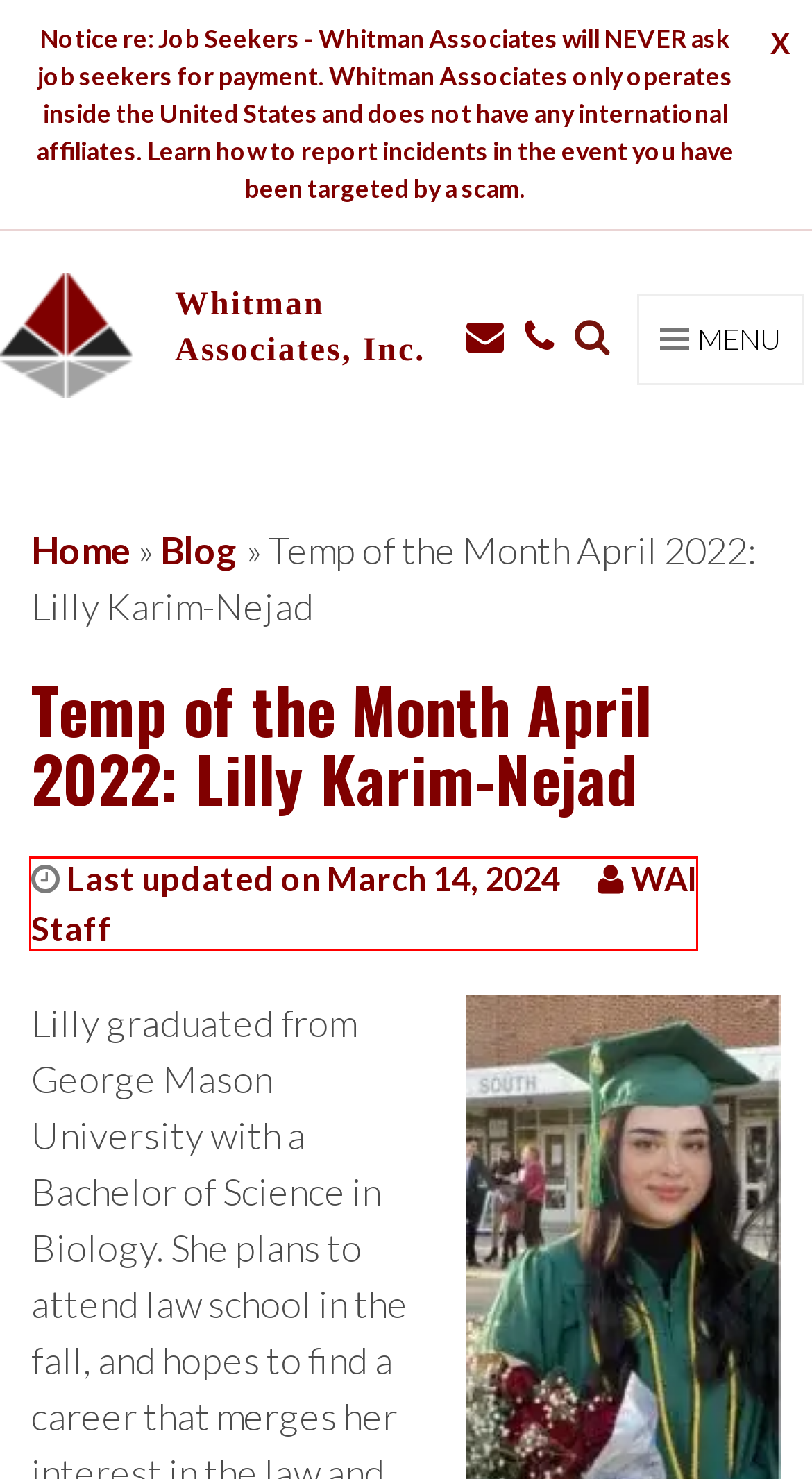View the screenshot of the webpage containing a red bounding box around a UI element. Select the most fitting webpage description for the new page shown after the element in the red bounding box is clicked. Here are the candidates:
A. WAI Staff, Author at Whitman Associates, Inc.
B. Staffing Agency Washington, D.C. | Whitman Associates
C. Blog Archives | Whitman Associates, Inc.
D. Blog | Whitman Associates, Inc.
E. Information for Employees | Whitman Associates, Inc.
F. Jobs in the D.C. Area | Apply Now | Whitman Associates, Inc.
G. Hiring Agencies D.C. | Hire Now | Whitman Associates
H. Employee Recruitment Services D.C. Area | Whitman Associates

A